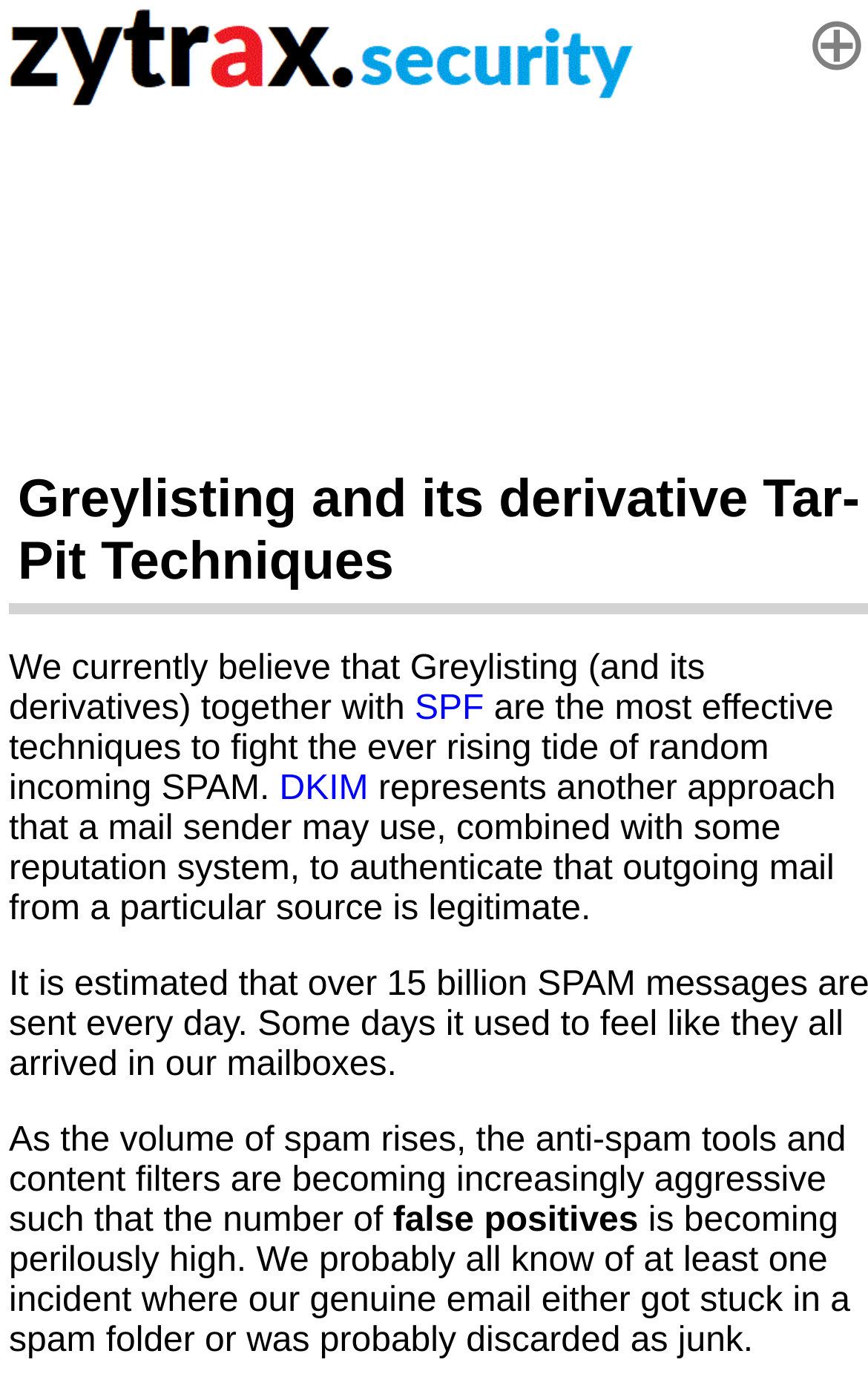Answer the question with a single word or phrase: 
What is the main topic of this webpage?

Greylisting and Tar-pit Techniques